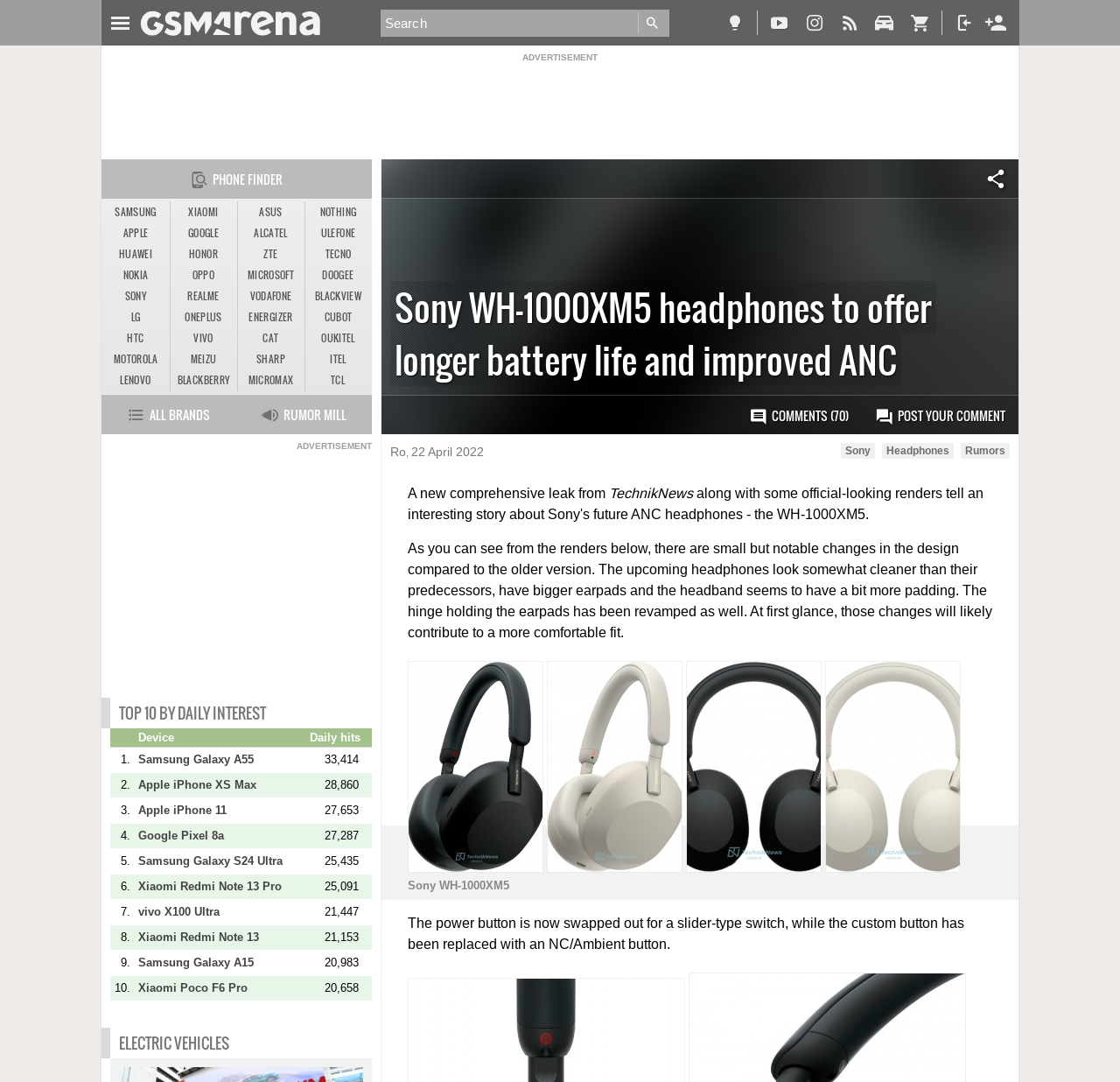What is the source of the comprehensive leak about Sony WH-1000XM5 headphones?
Please respond to the question with a detailed and thorough explanation.

According to the webpage, the comprehensive leak about Sony WH-1000XM5 headphones comes from TechnikNews, which is a source of news and information about technology and gadgets.